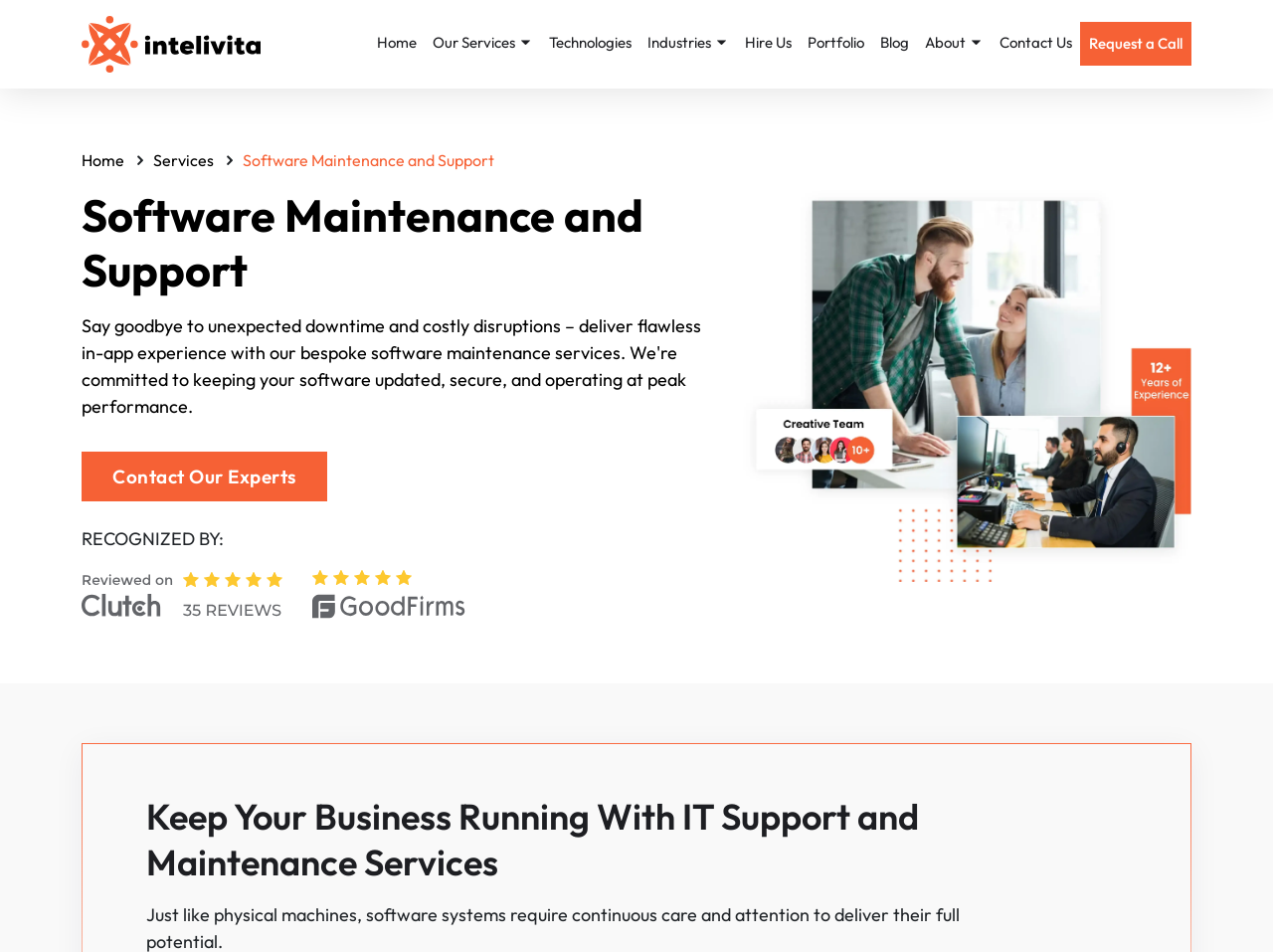What is the purpose of the 'Request a Call' button?
Respond to the question with a single word or phrase according to the image.

To contact experts